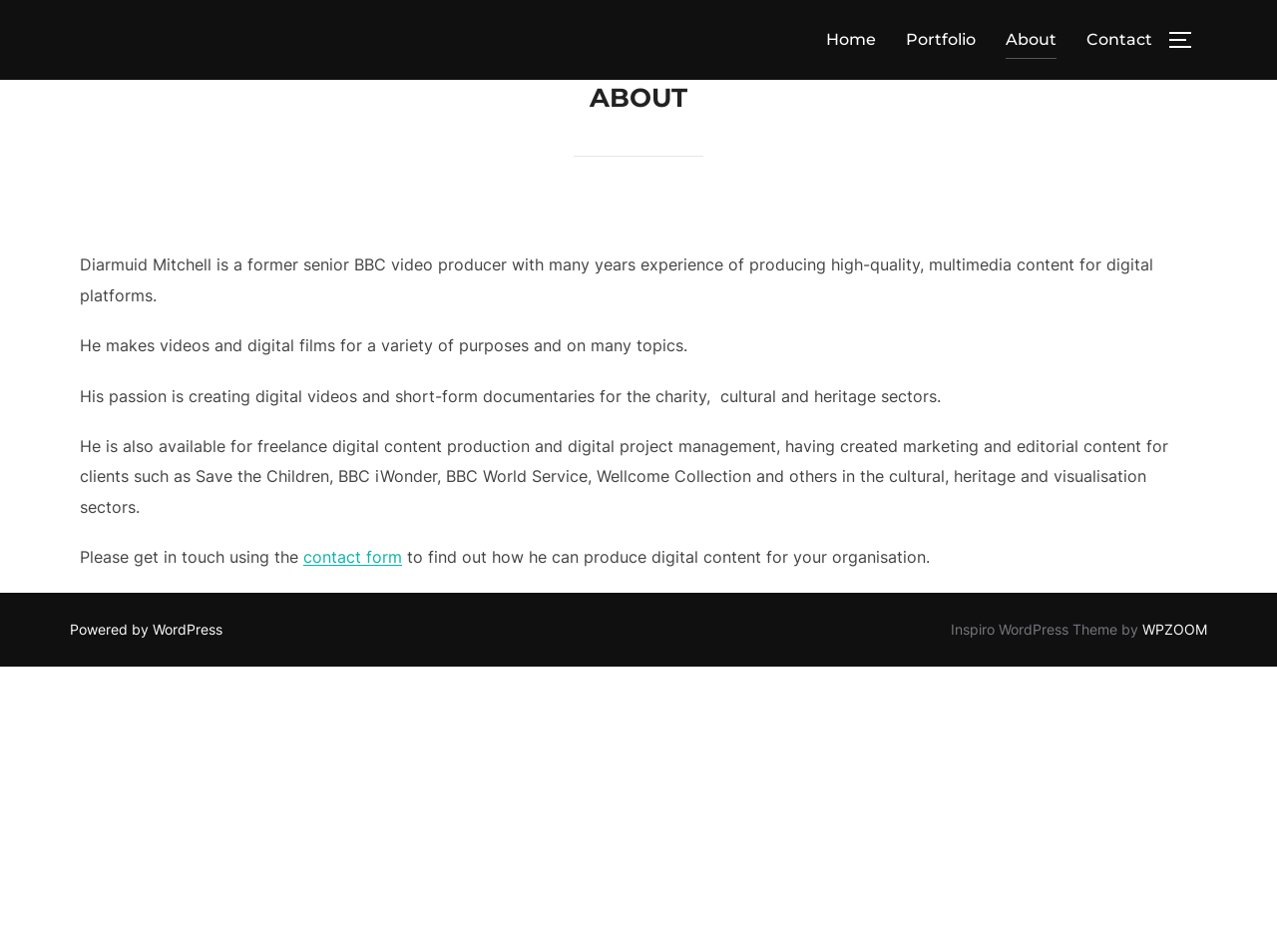Indicate the bounding box coordinates of the element that must be clicked to execute the instruction: "contact Diarmuid Mitchell". The coordinates should be given as four float numbers between 0 and 1, i.e., [left, top, right, bottom].

[0.238, 0.575, 0.315, 0.596]